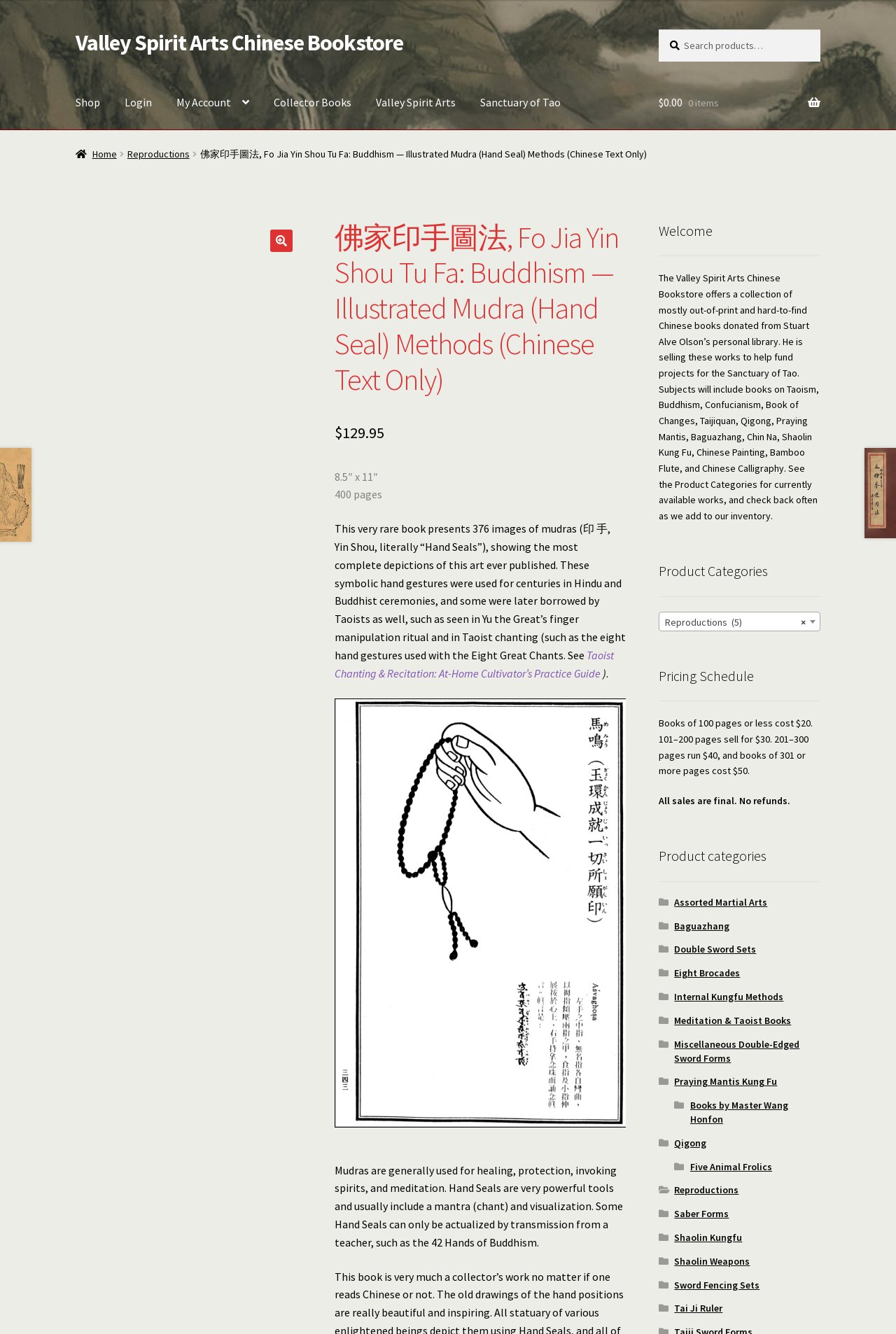Determine the bounding box coordinates of the clickable region to execute the instruction: "Learn about the pricing schedule". The coordinates should be four float numbers between 0 and 1, denoted as [left, top, right, bottom].

[0.735, 0.5, 0.841, 0.513]